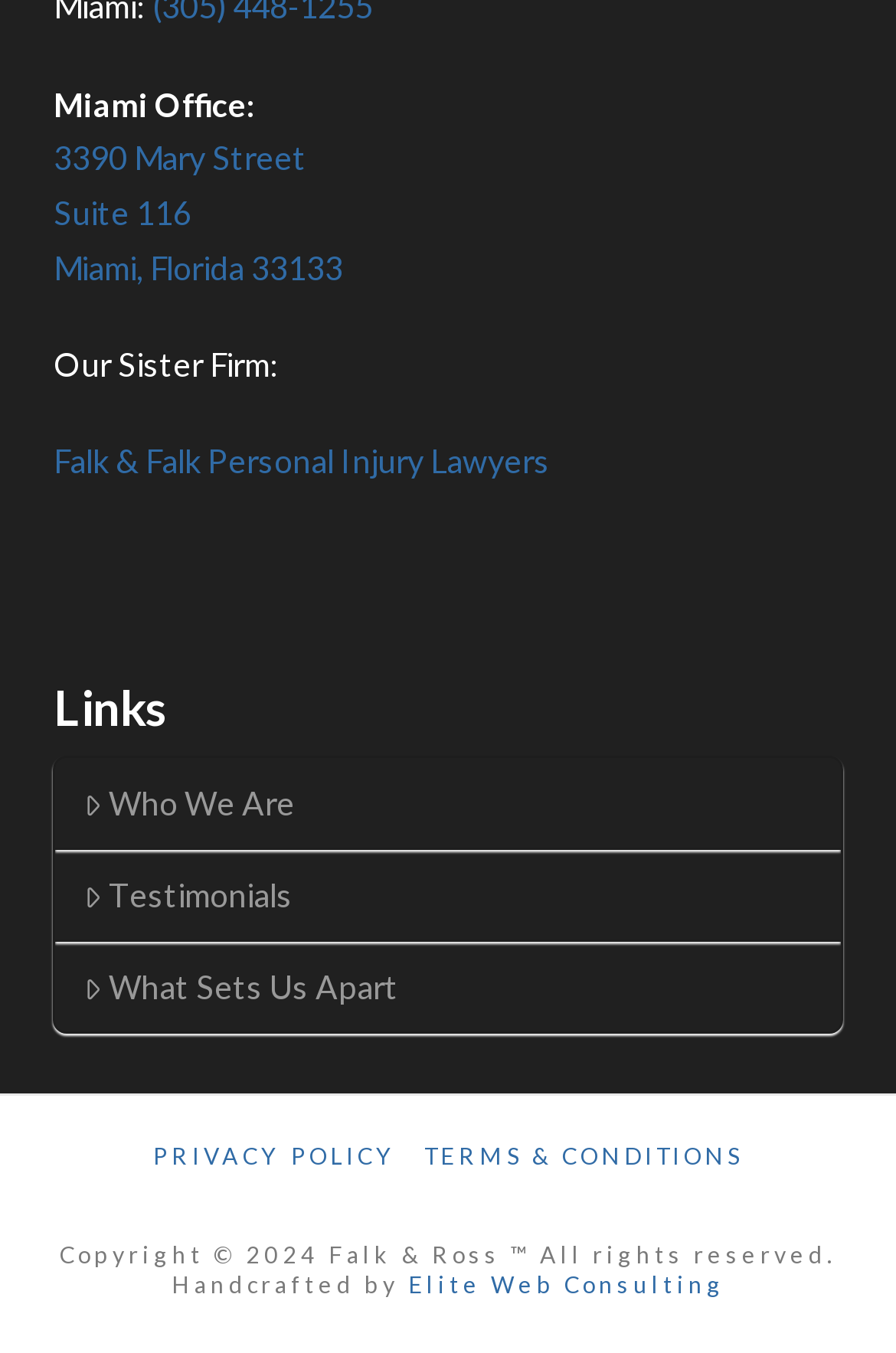Provide a one-word or short-phrase answer to the question:
Who handcrafted the website?

Elite Web Consulting